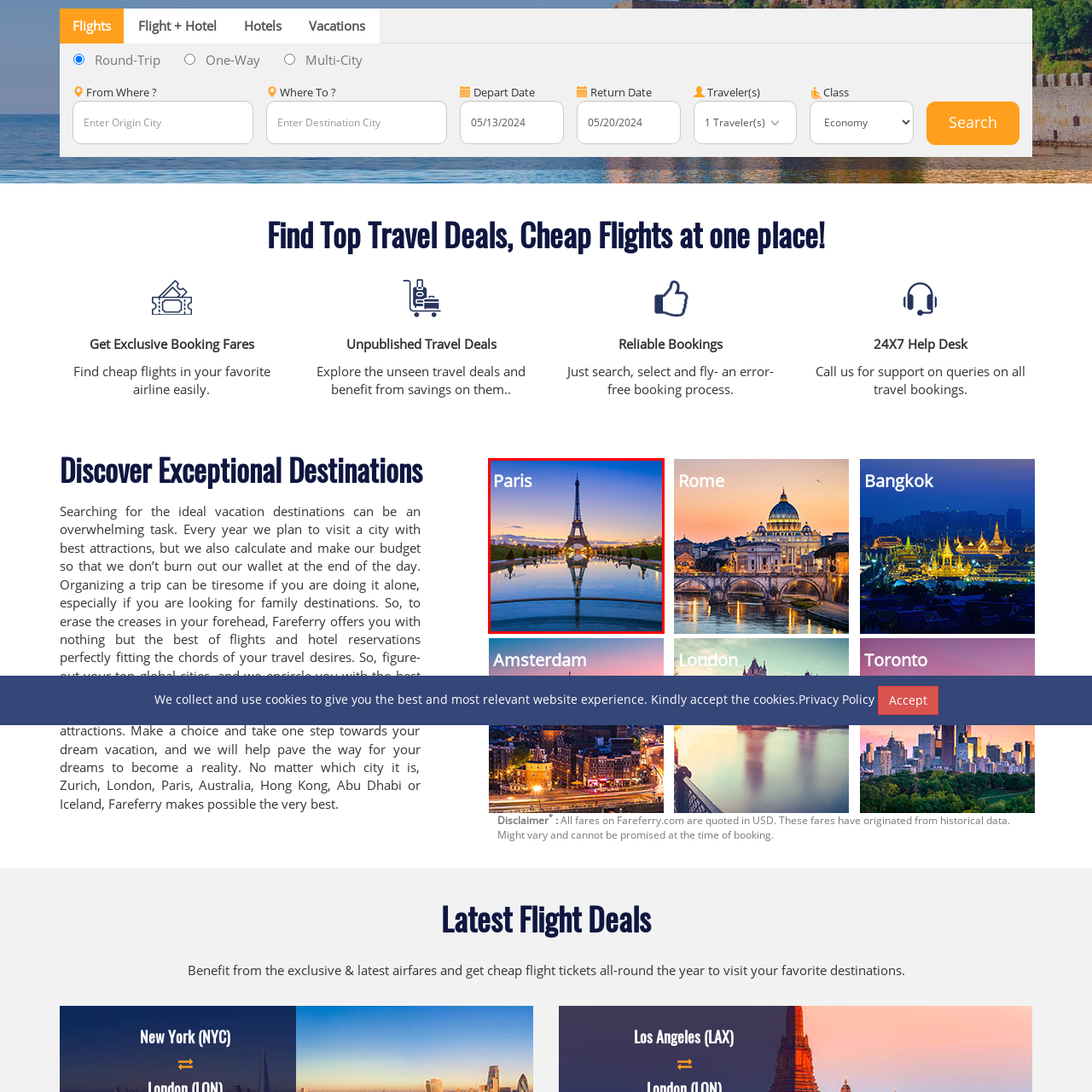What is reflected in the water in the foreground? Focus on the image highlighted by the red bounding box and respond with a single word or a brief phrase.

The Eiffel Tower